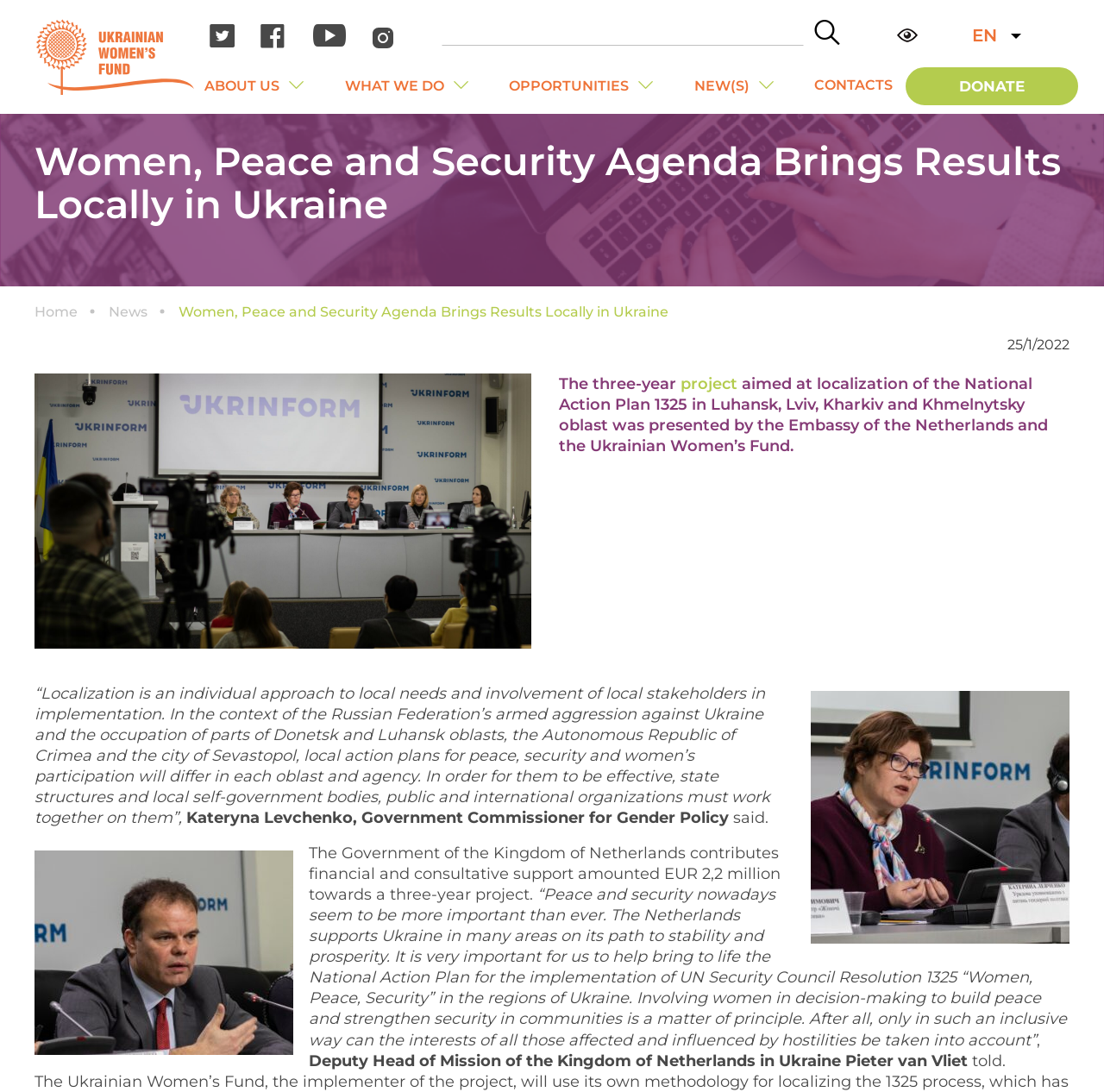Identify the bounding box coordinates for the element you need to click to achieve the following task: "Search for something". The coordinates must be four float values ranging from 0 to 1, formatted as [left, top, right, bottom].

[0.4, 0.017, 0.728, 0.042]